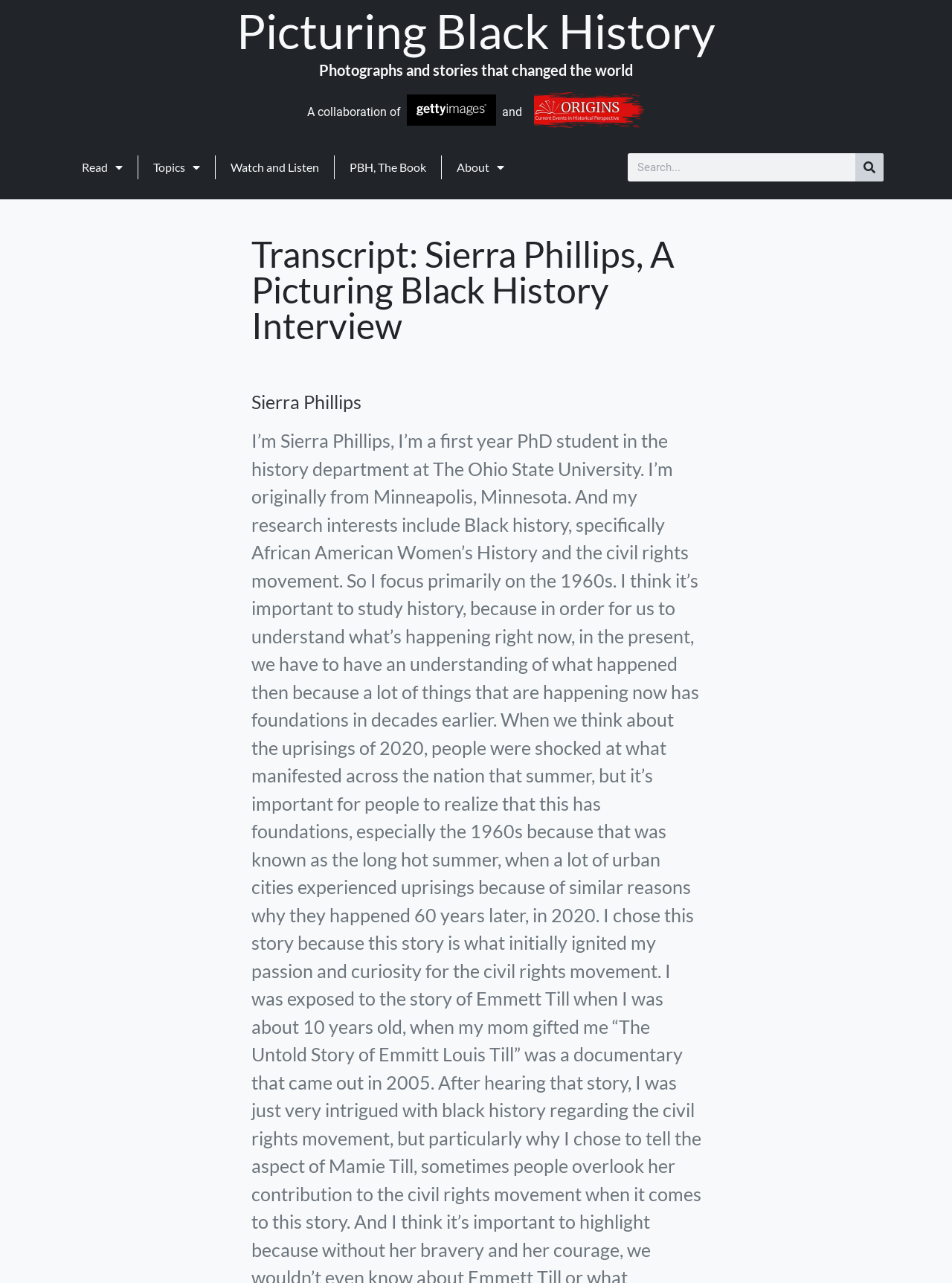Locate the bounding box coordinates of the clickable region necessary to complete the following instruction: "Explore topics". Provide the coordinates in the format of four float numbers between 0 and 1, i.e., [left, top, right, bottom].

[0.145, 0.117, 0.226, 0.144]